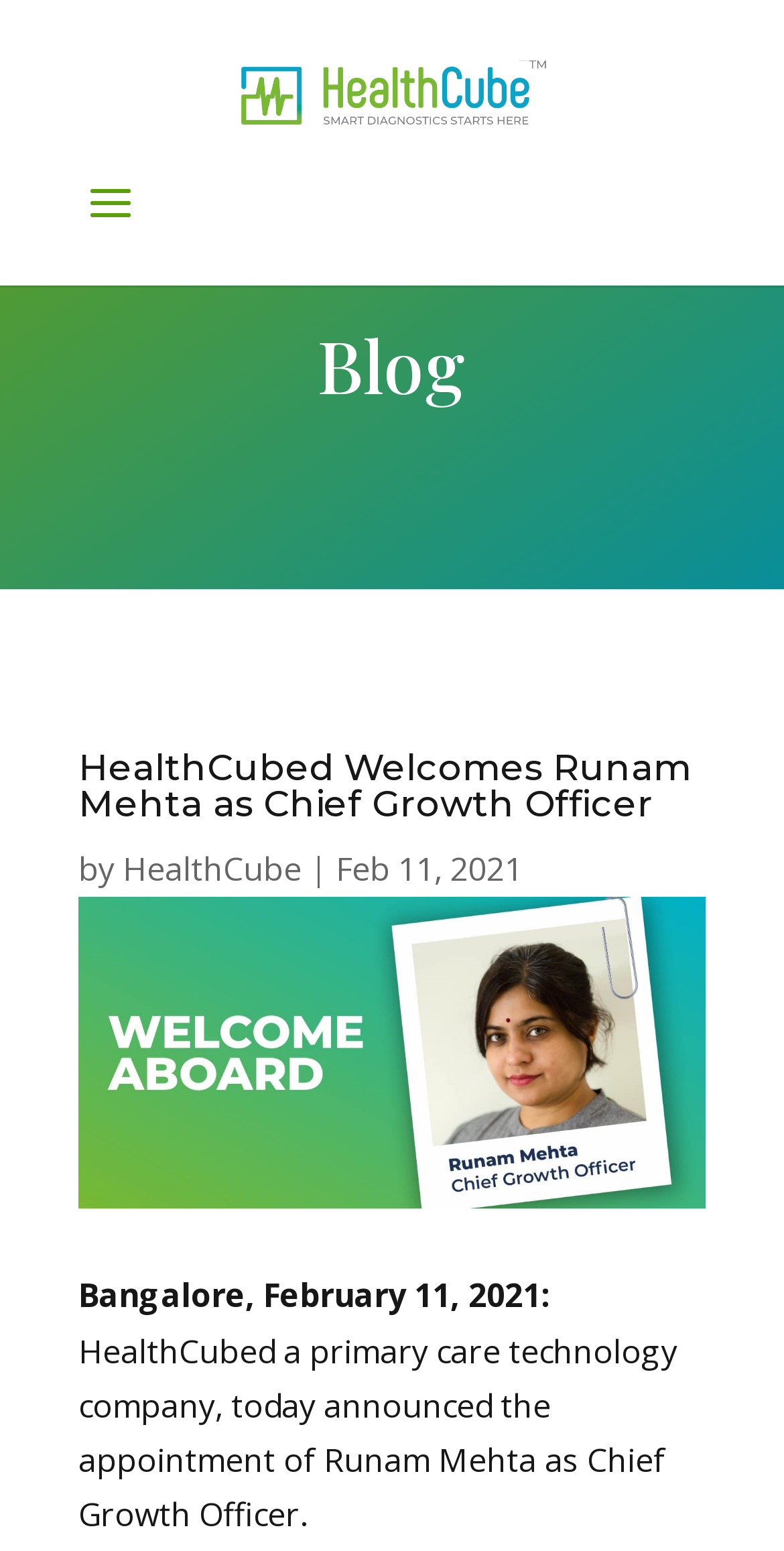Provide the bounding box coordinates of the UI element this sentence describes: "alt="HealthCube"".

[0.305, 0.043, 0.705, 0.072]